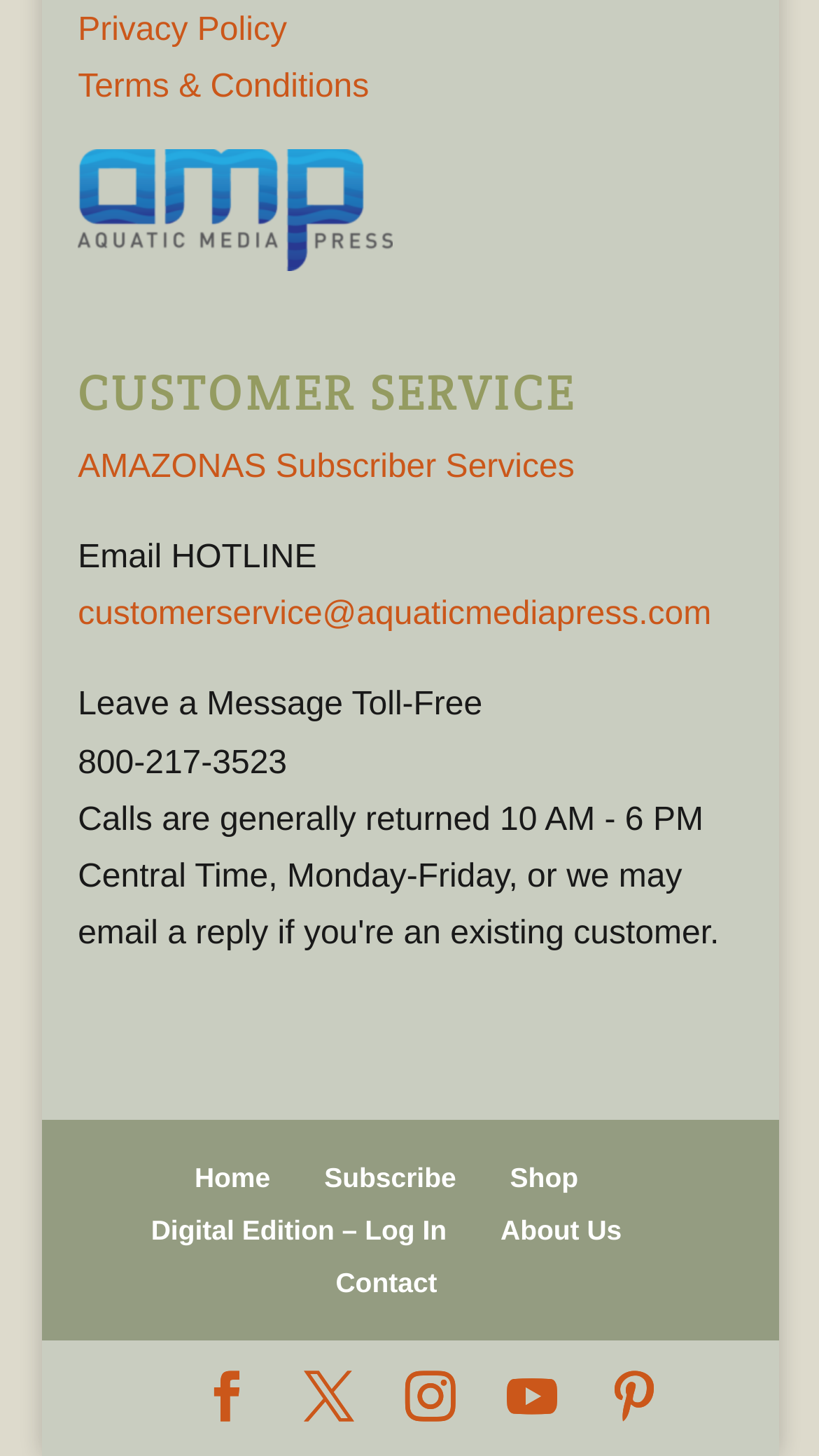Provide the bounding box coordinates of the section that needs to be clicked to accomplish the following instruction: "View parent family."

None